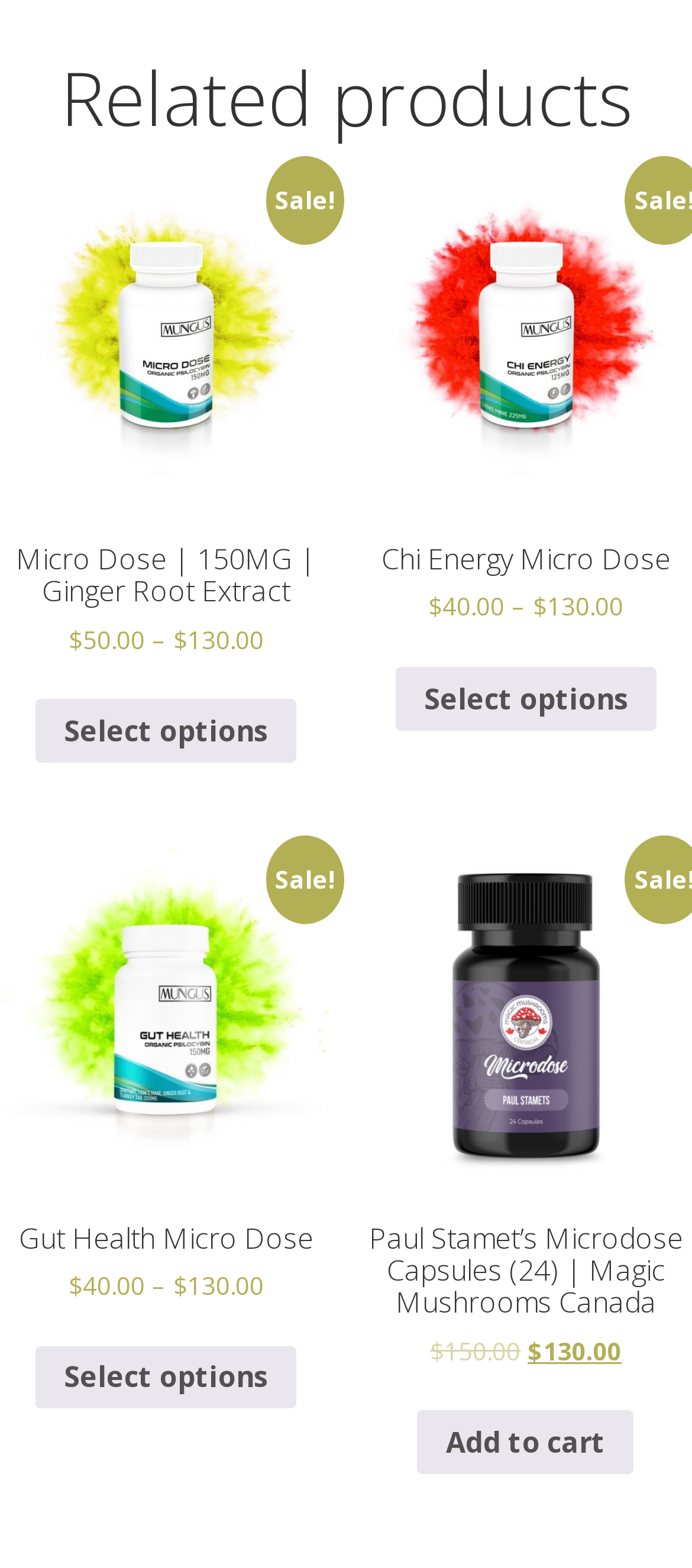How many products are listed under 'Related products'?
Look at the image and respond with a one-word or short phrase answer.

4